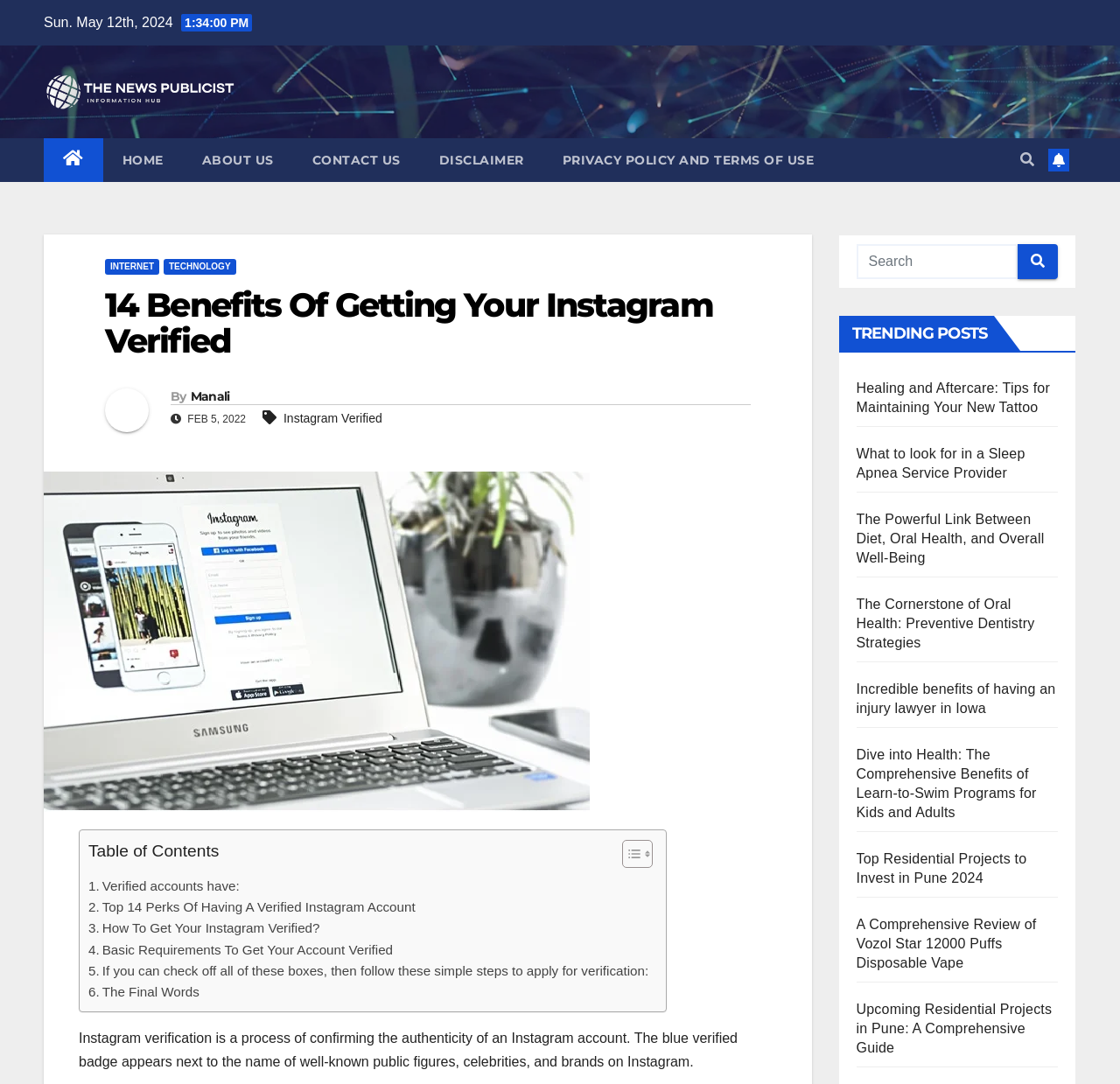Please determine the bounding box coordinates, formatted as (top-left x, top-left y, bottom-right x, bottom-right y), with all values as floating point numbers between 0 and 1. Identify the bounding box of the region described as: parent_node: ByManali

[0.094, 0.358, 0.152, 0.41]